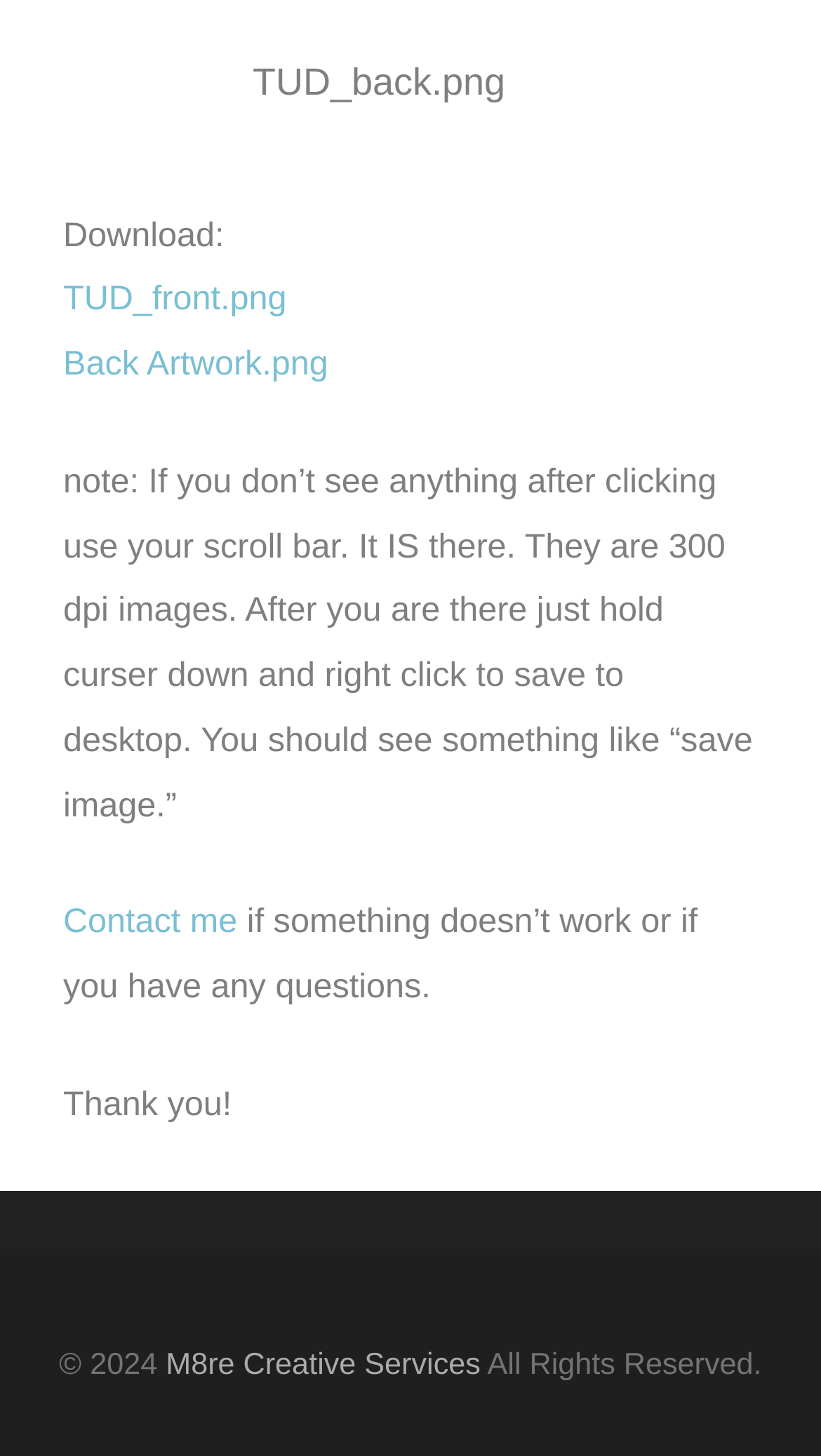Please provide a detailed answer to the question below by examining the image:
What is the purpose of the note?

The purpose of the note is to inform users that if they don't see anything after clicking, they should use their scroll bar, and it is there, as the images are 300 dpi. This note is located below the downloadable image links and provides instructions on how to save the images.